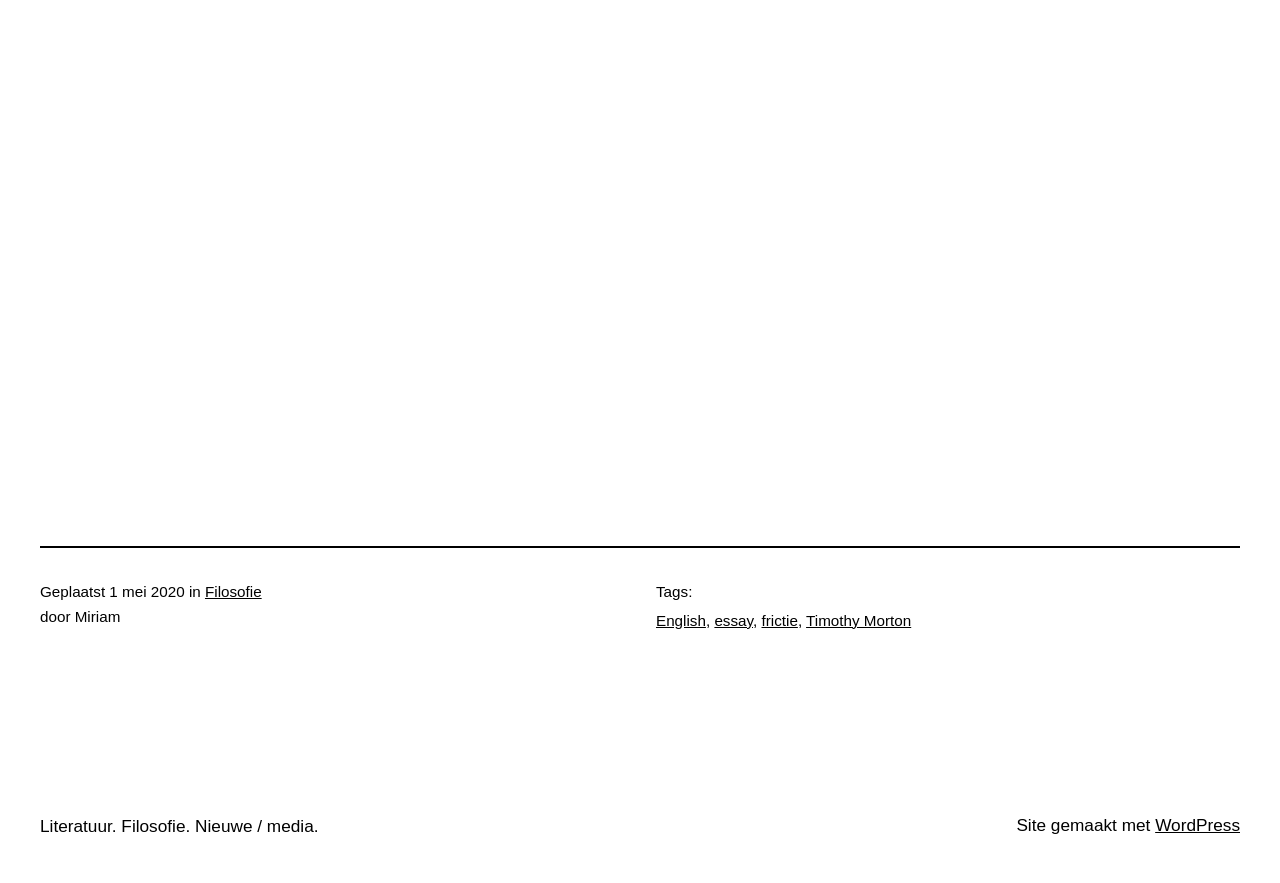Provide a single word or phrase to answer the given question: 
What is the platform used to create the site?

WordPress